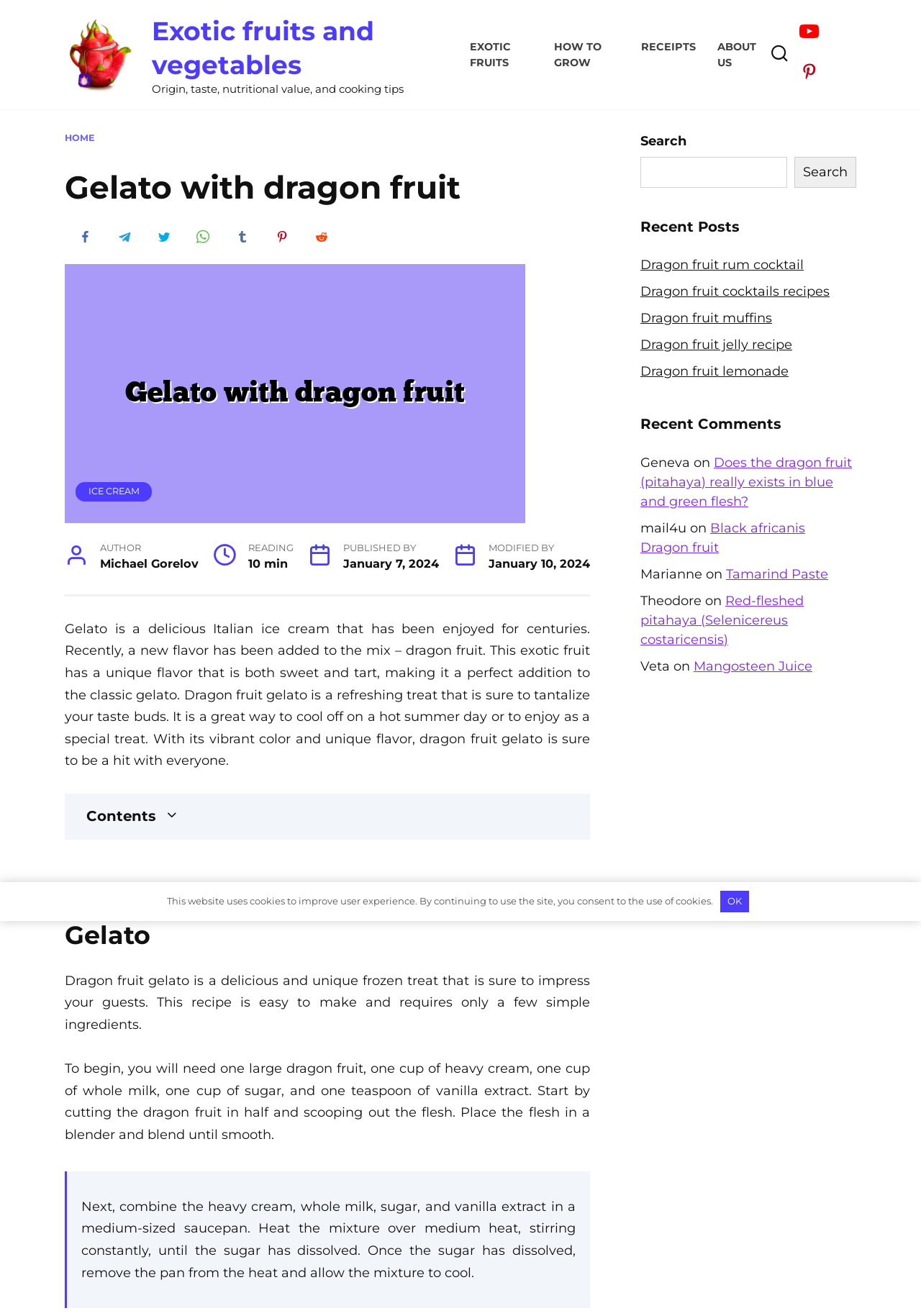Using the provided element description, identify the bounding box coordinates as (top-left x, top-left y, bottom-right x, bottom-right y). Ensure all values are between 0 and 1. Description: Home

[0.07, 0.101, 0.102, 0.109]